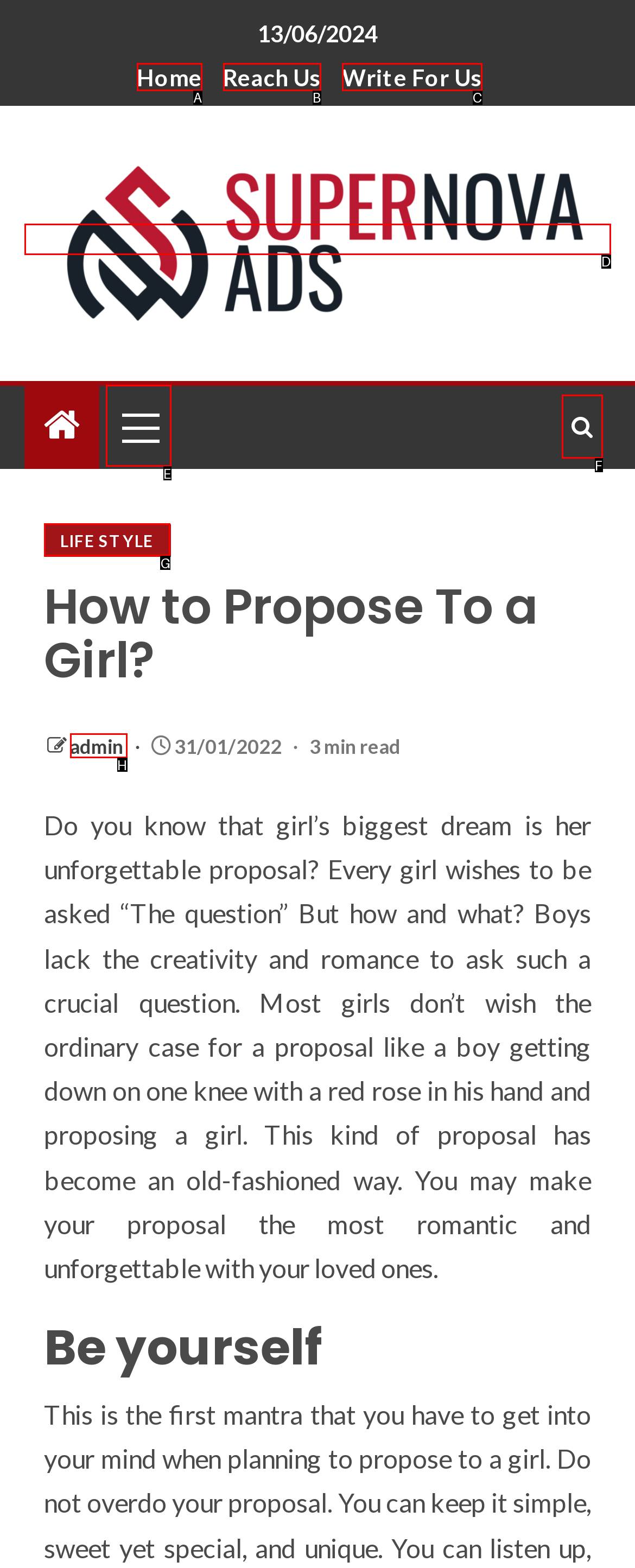Choose the letter of the UI element that aligns with the following description: Write For Us
State your answer as the letter from the listed options.

C